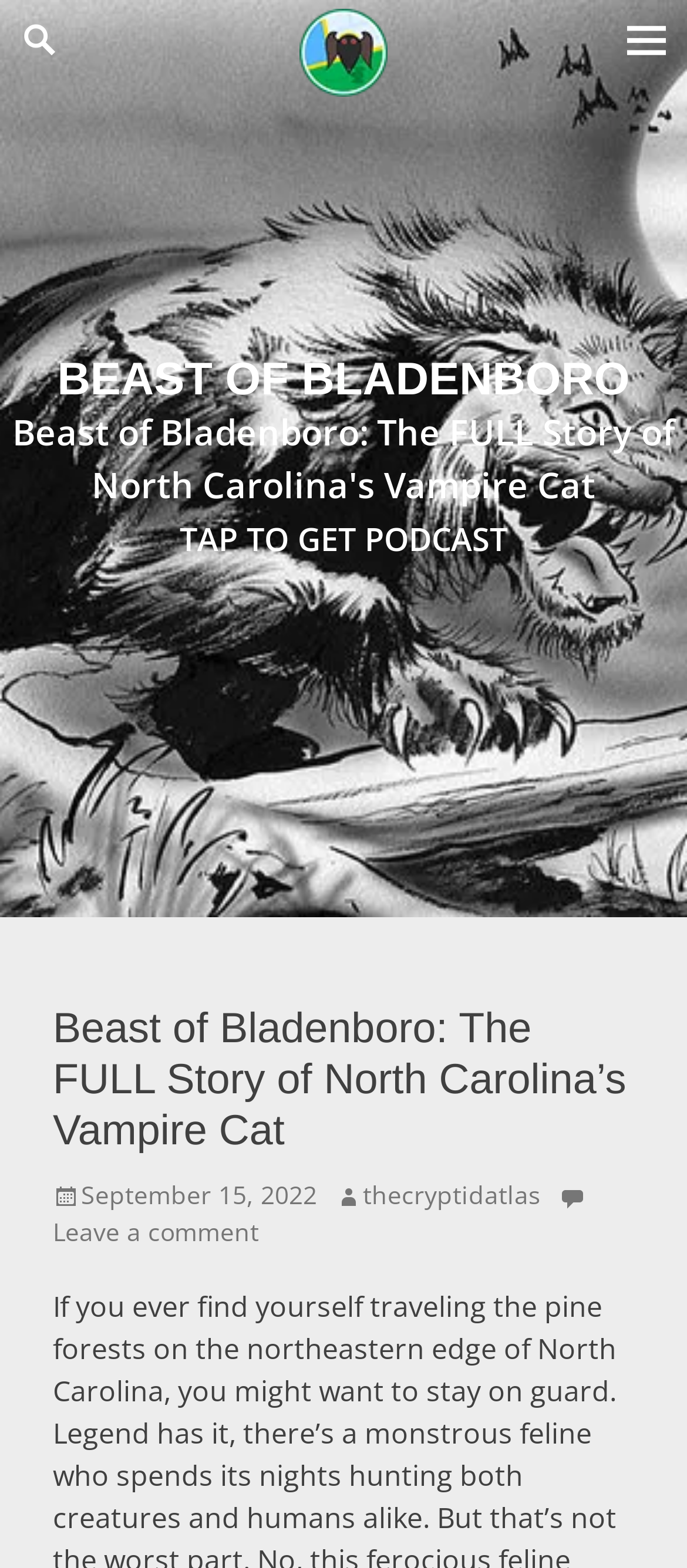Create a detailed narrative of the webpage’s visual and textual elements.

The webpage is about the Beast of Bladenboro, a mysterious creature said to be a large cat or possibly a vampiric monster. At the top of the page, there is a link to "Cryptids Across the Atlas" with an accompanying image. Below this, there is a larger link to "CRYPTIDS ACROSS THE ATLAS" and a brief description of the "Cryptid Creatures Podcast" that explores legends and facts as a narrative story.

The main article begins with a heading "BEAST OF BLADENBORO" in a prominent position. Below this, there is a link to "TAP TO GET PODCAST" and a subheading "Beast of Bladenboro: The FULL Story of North Carolina’s Vampire Cat". The article's metadata is displayed, including the posting date "September 15, 2022", the author "thecryptidatlas", and an option to "Leave a comment". 

On the top-right corner, there is a small icon with a link to an unknown destination.